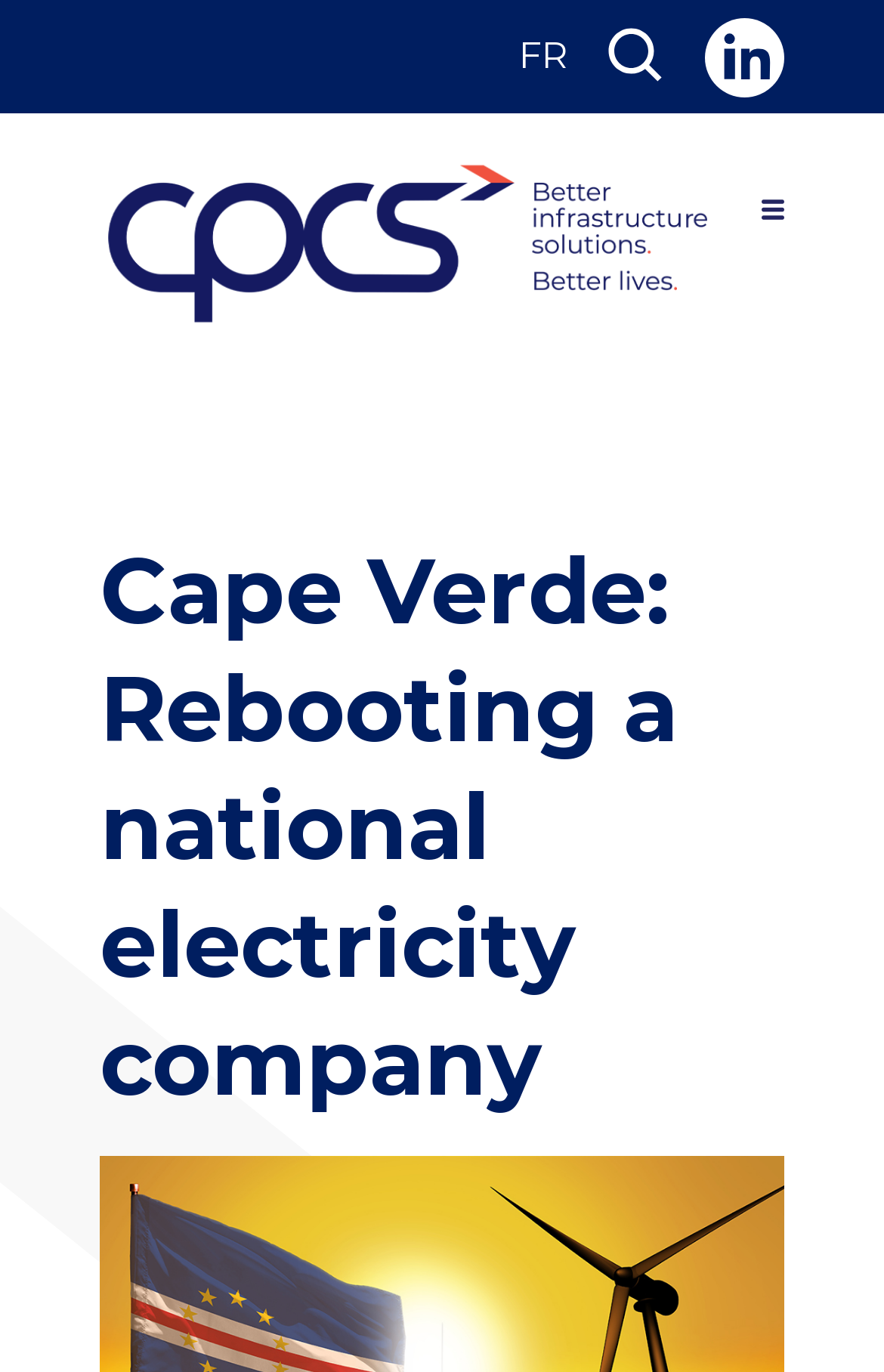What is the company name?
Using the details from the image, give an elaborate explanation to answer the question.

The company name can be found in the heading element 'CPCS: Better infrastructure solutions. Better lives.' which is located at the top of the webpage, indicating that CPCS is the company name.